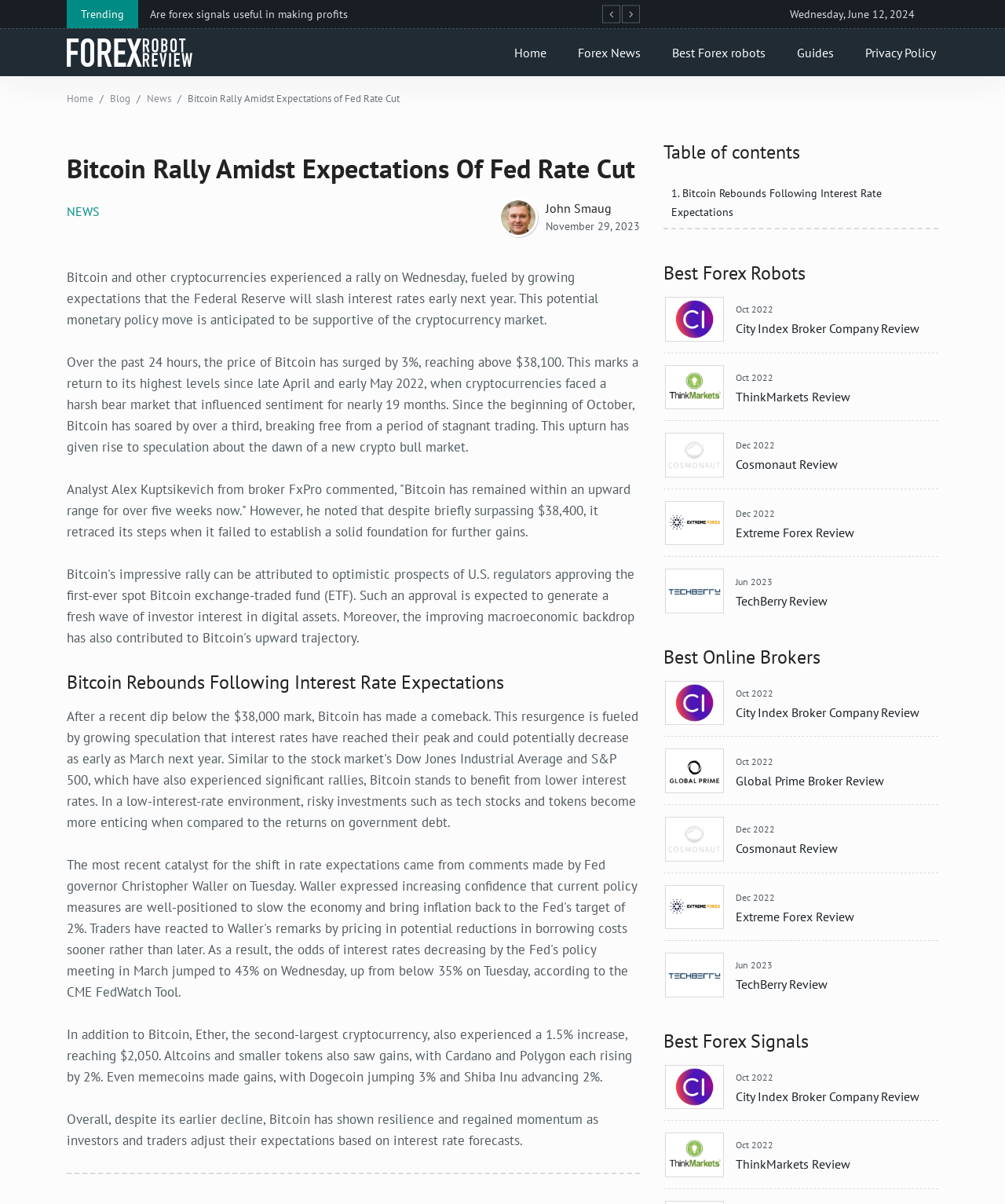What is the date of the article?
Kindly offer a comprehensive and detailed response to the question.

The date of the article can be found below the heading 'Bitcoin Rally Amidst Expectations Of Fed Rate Cut', which states 'November 29, 2023'.